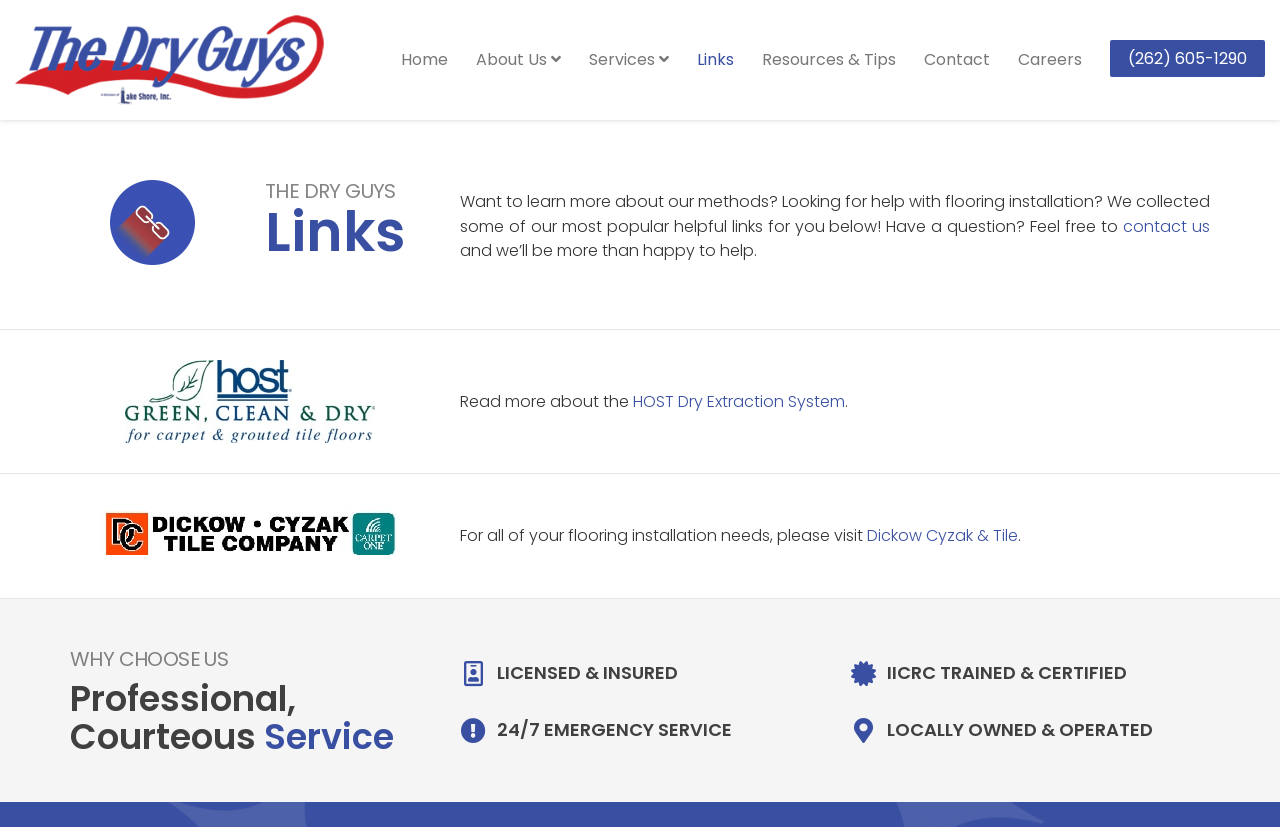Identify the bounding box of the UI element described as follows: "About Us". Provide the coordinates as four float numbers in the range of 0 to 1 [left, top, right, bottom].

[0.361, 0.0, 0.449, 0.145]